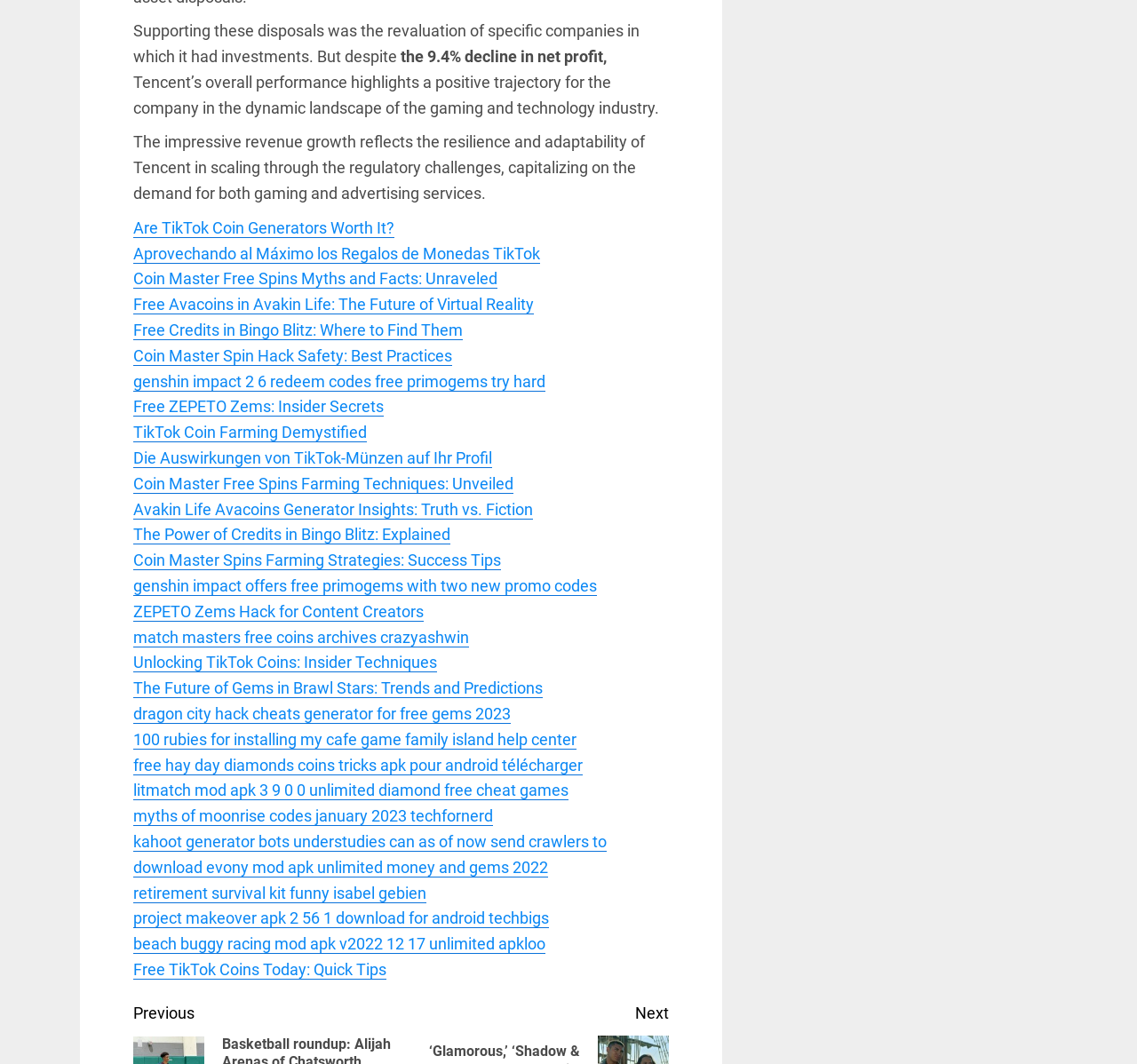Find the bounding box coordinates for the area that should be clicked to accomplish the instruction: "Read 'Coin Master Free Spins Myths and Facts: Unraveled'".

[0.117, 0.253, 0.438, 0.272]